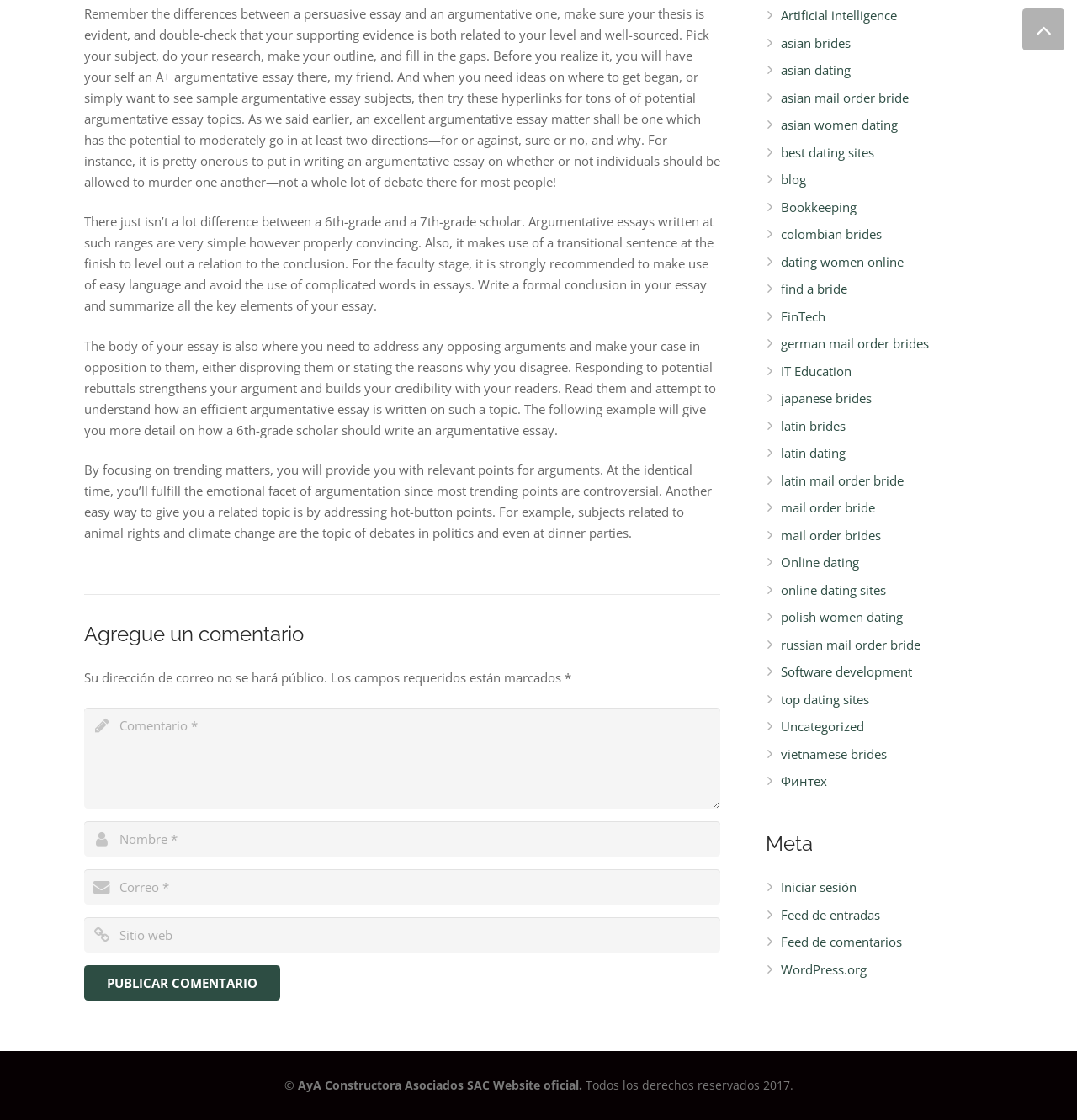Please provide a brief answer to the question using only one word or phrase: 
What type of language is recommended for college-level essays?

Simple language